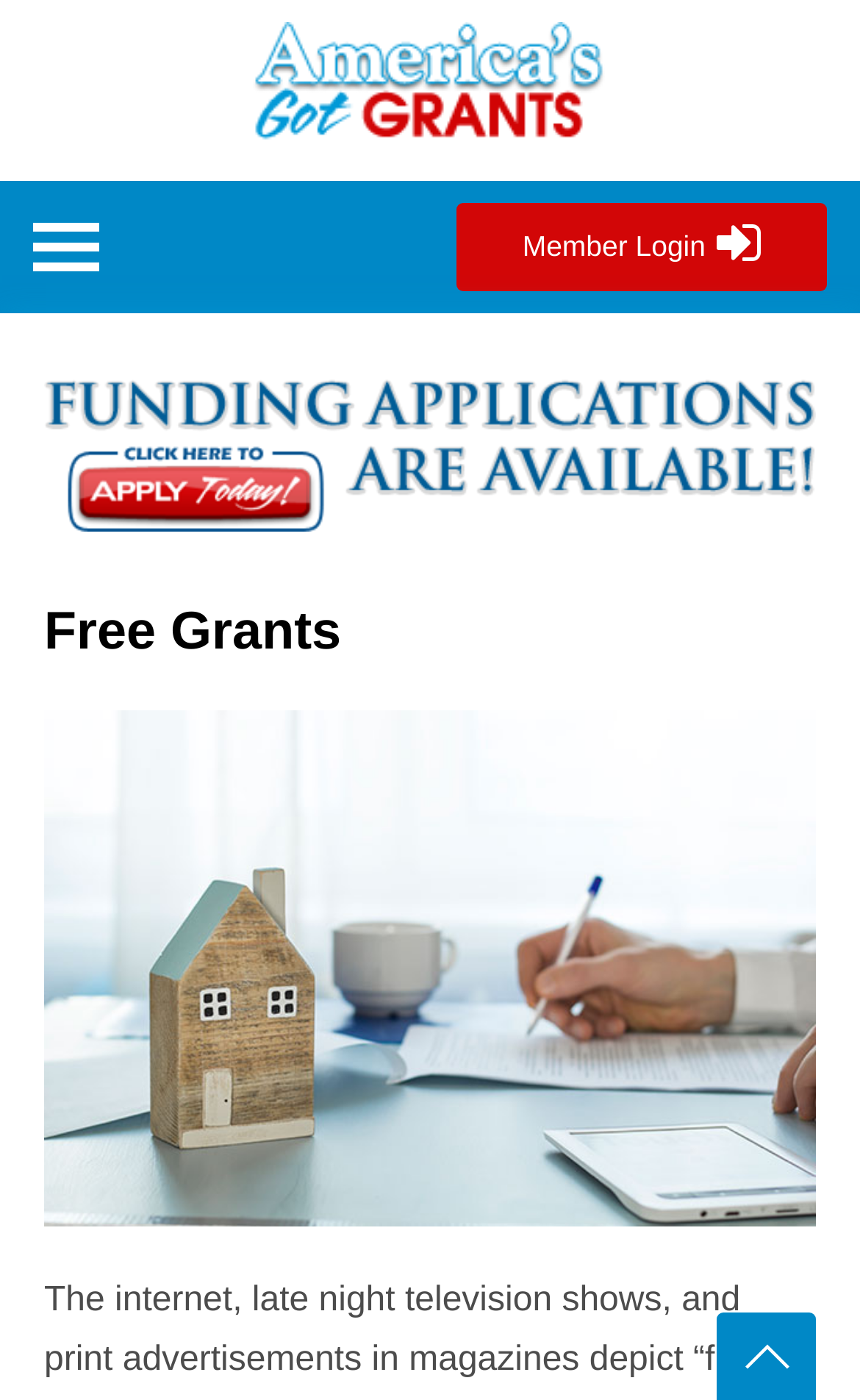Please answer the following question using a single word or phrase: 
What is the main topic of the webpage?

Free Grants